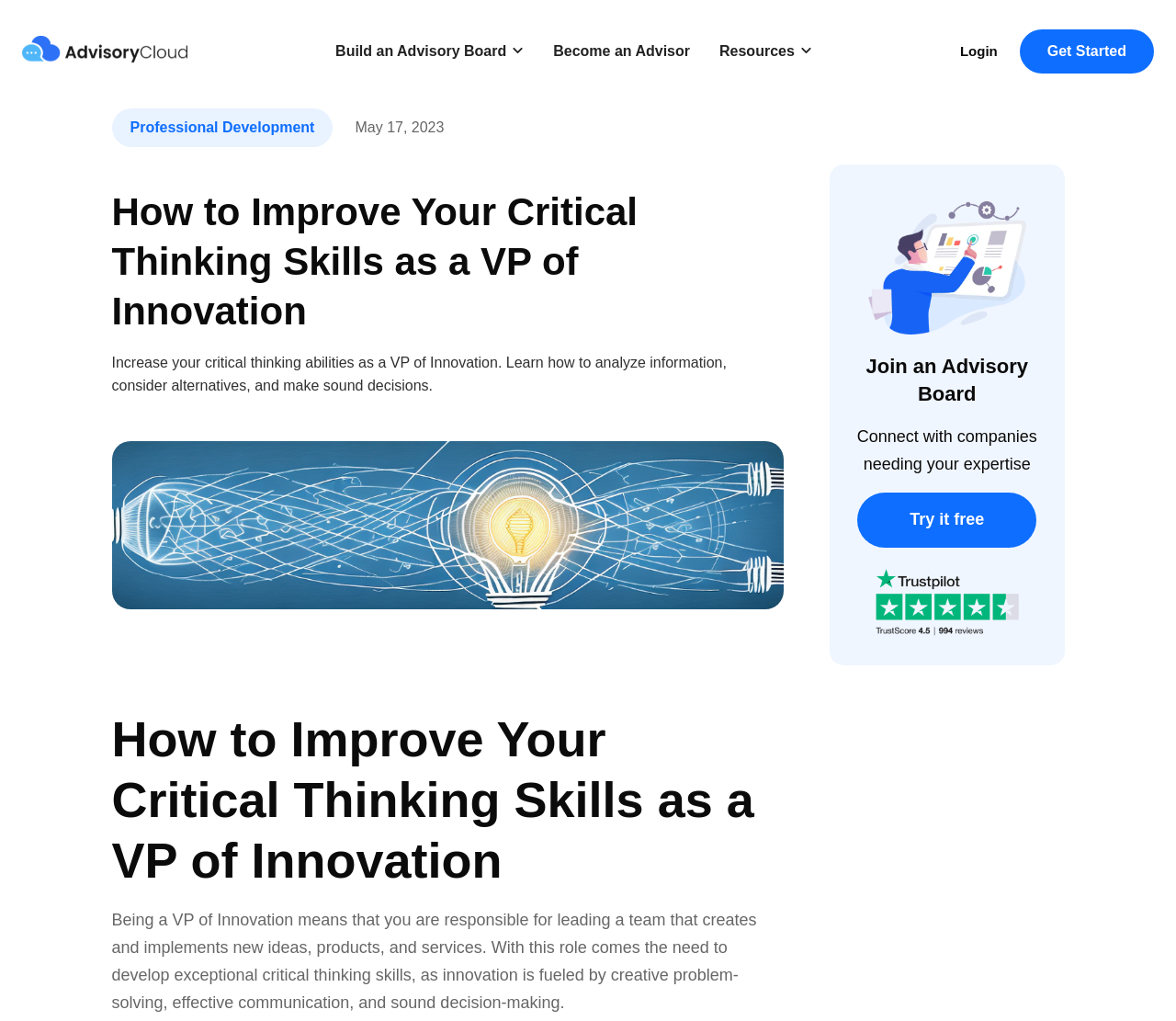What is the logo of AdvisoryCloud?
Please provide a single word or phrase in response based on the screenshot.

Cloud with a chat icon